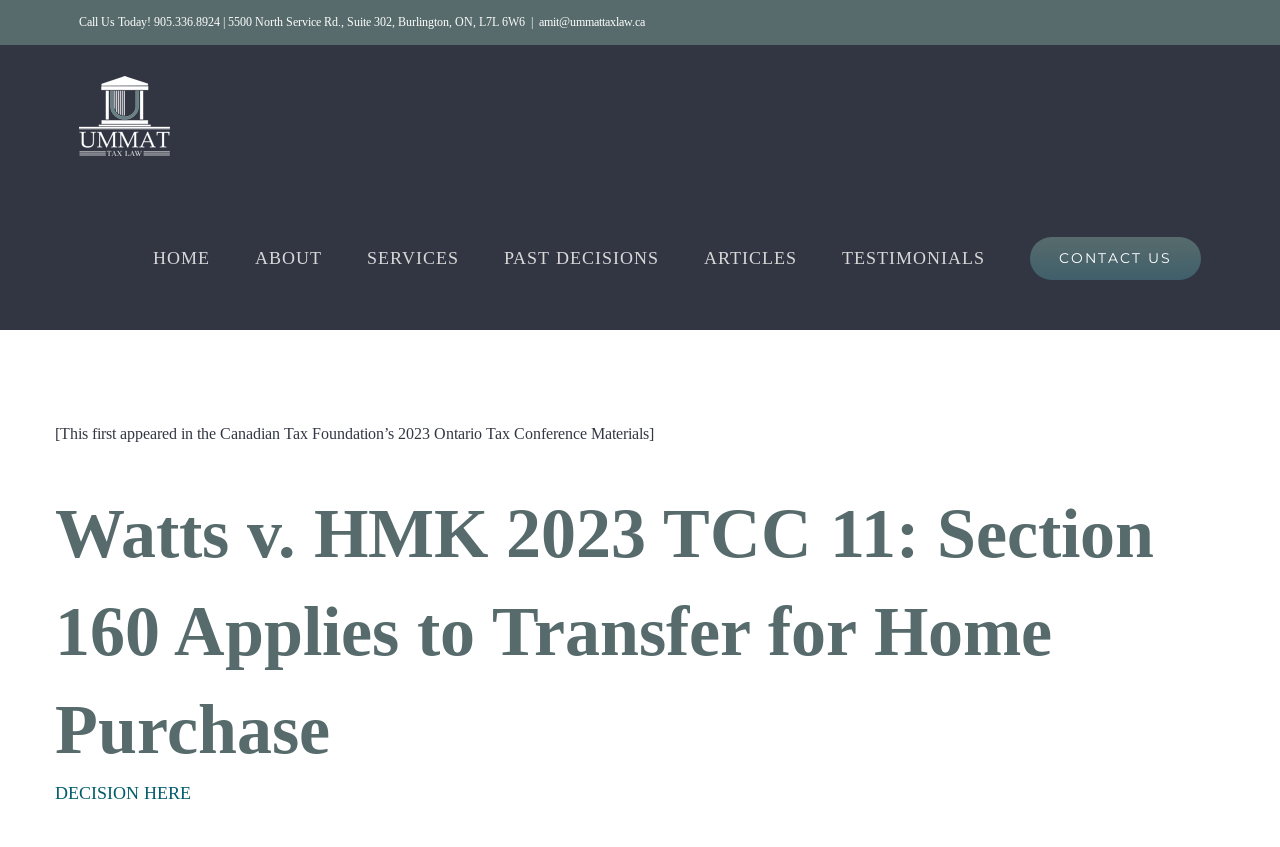What is the email address on the top?
Answer the question with a detailed and thorough explanation.

I found the email address by looking at the top section of the webpage, where I saw a link element with the email address 'amit@ummattaxlaw.ca'.